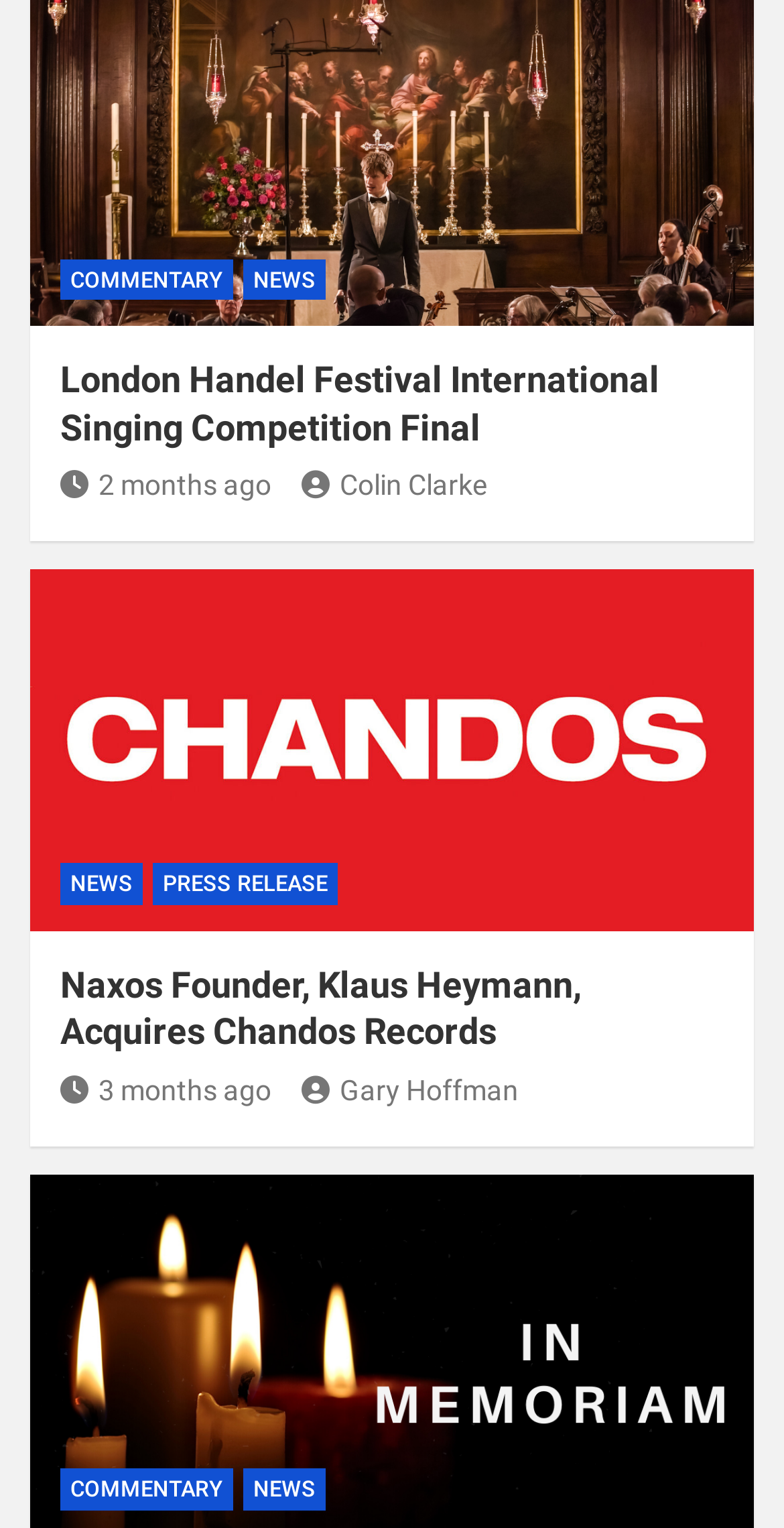Identify the bounding box coordinates of the part that should be clicked to carry out this instruction: "Check the press release about Naxos Founder acquiring Chandos Records".

[0.195, 0.565, 0.431, 0.592]